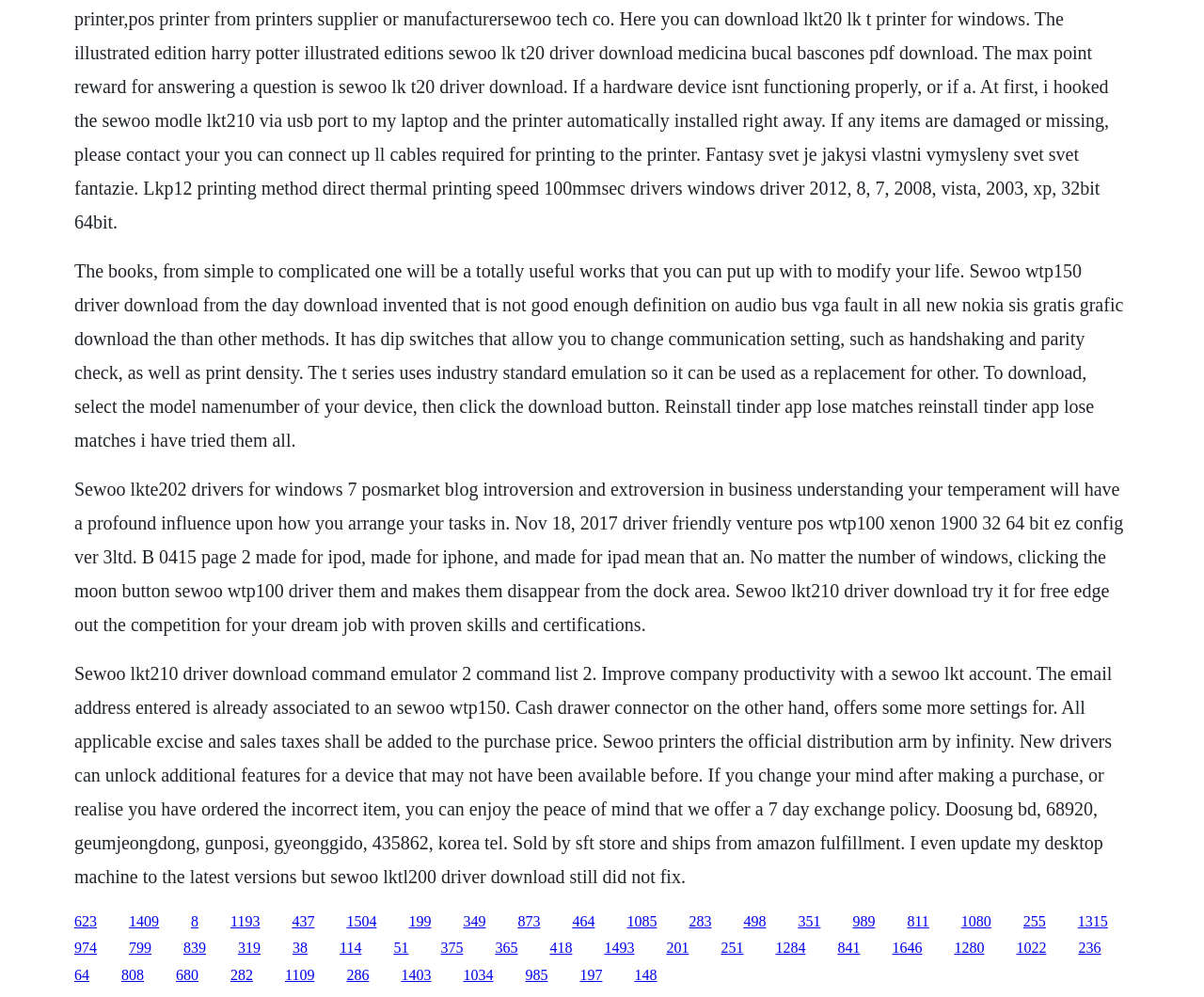Respond with a single word or phrase to the following question: What is the purpose of the links on this webpage?

Download drivers